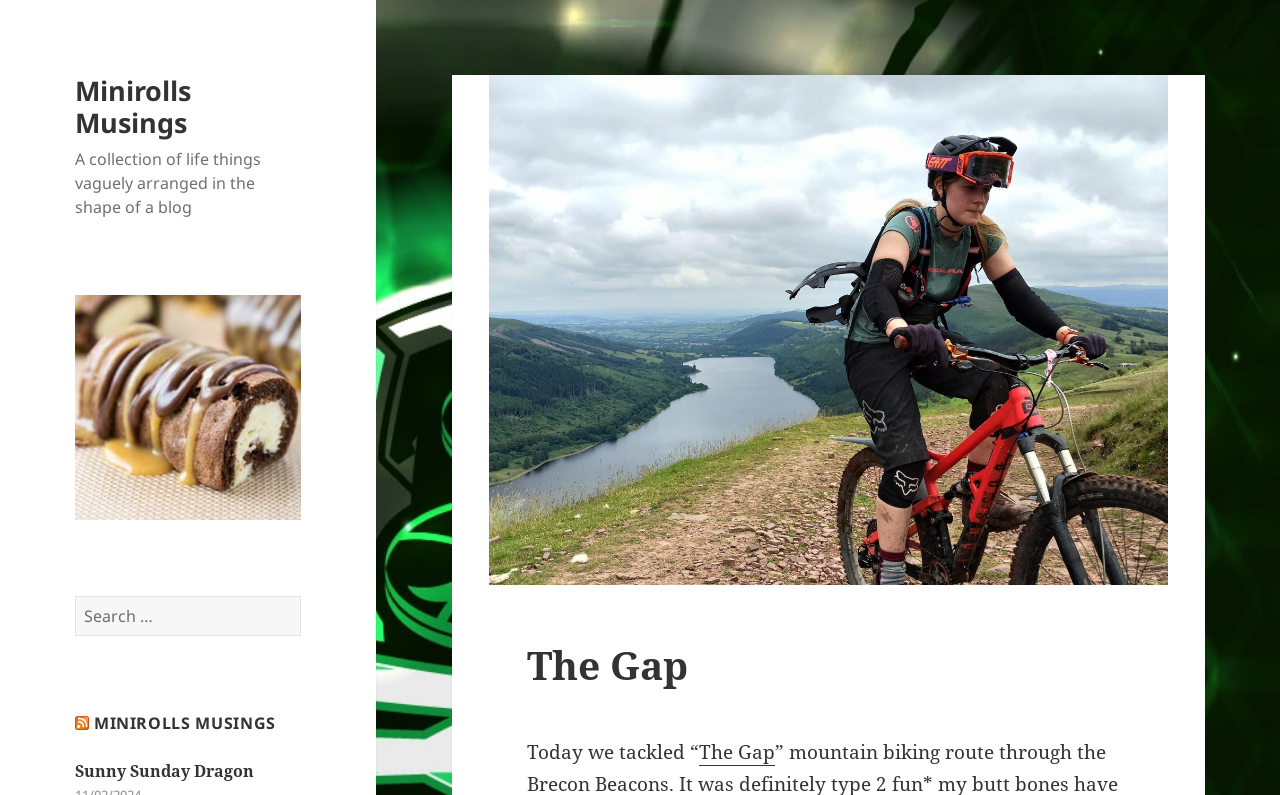Please find the bounding box coordinates in the format (top-left x, top-left y, bottom-right x, bottom-right y) for the given element description. Ensure the coordinates are floating point numbers between 0 and 1. Description: Sunny Sunday Dragon

[0.059, 0.956, 0.199, 0.984]